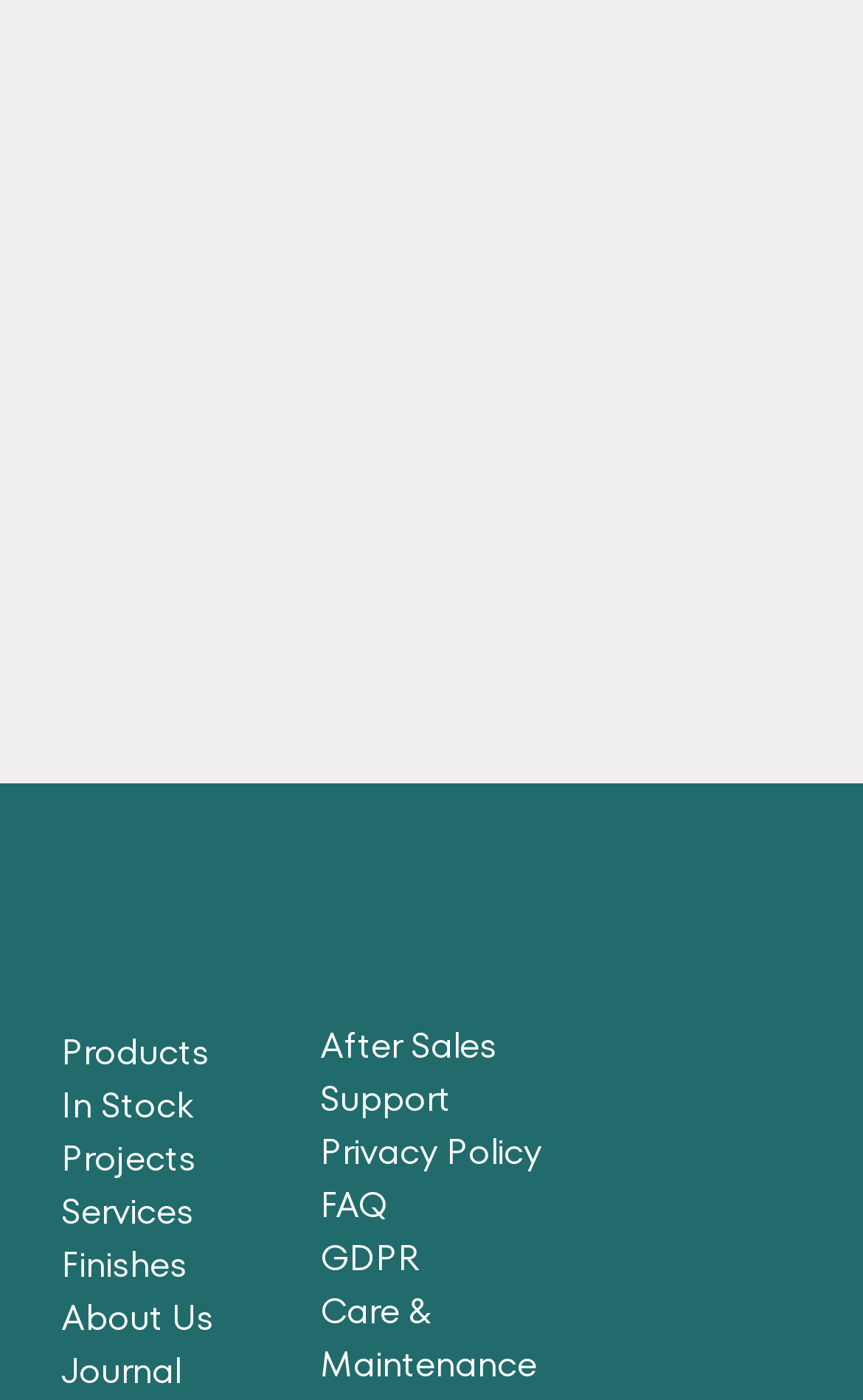Find and specify the bounding box coordinates that correspond to the clickable region for the instruction: "check in stock items".

[0.071, 0.771, 0.222, 0.807]